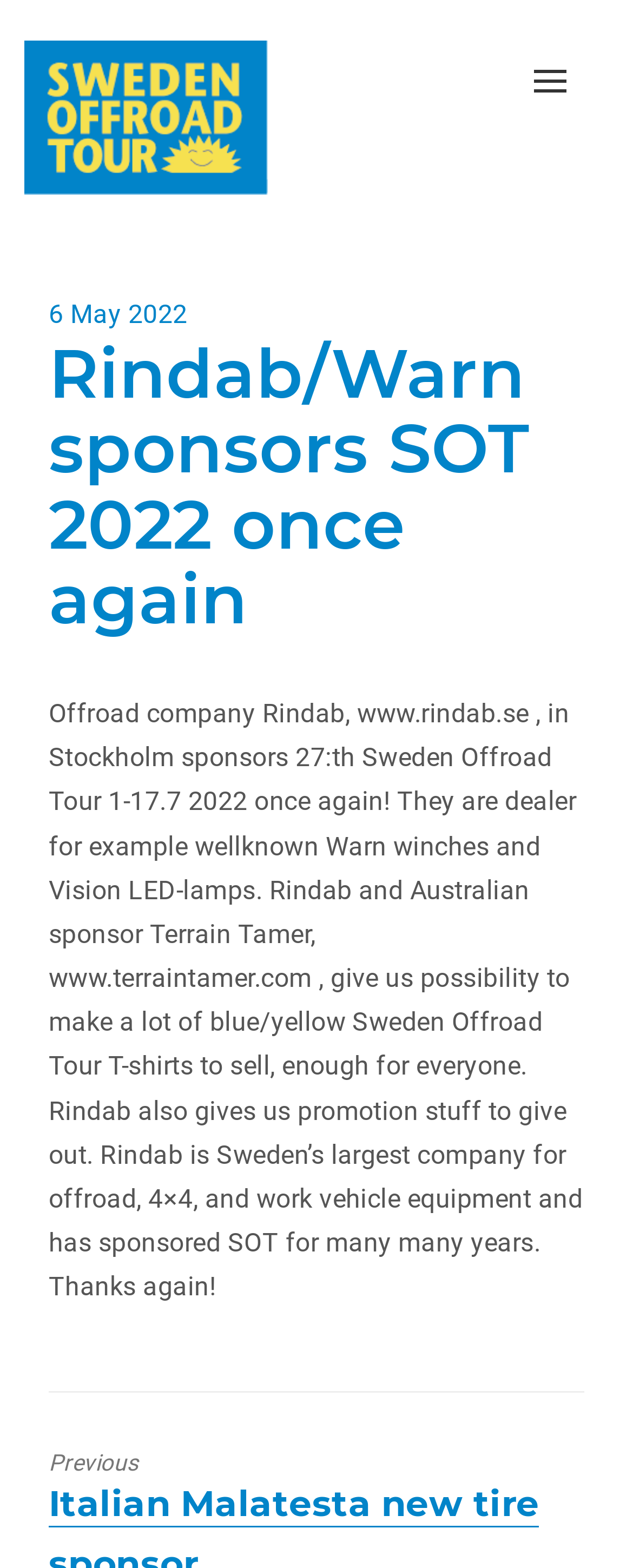Determine the bounding box coordinates for the UI element matching this description: "alt="Sweden Offroad Tour"".

[0.038, 0.062, 0.423, 0.084]